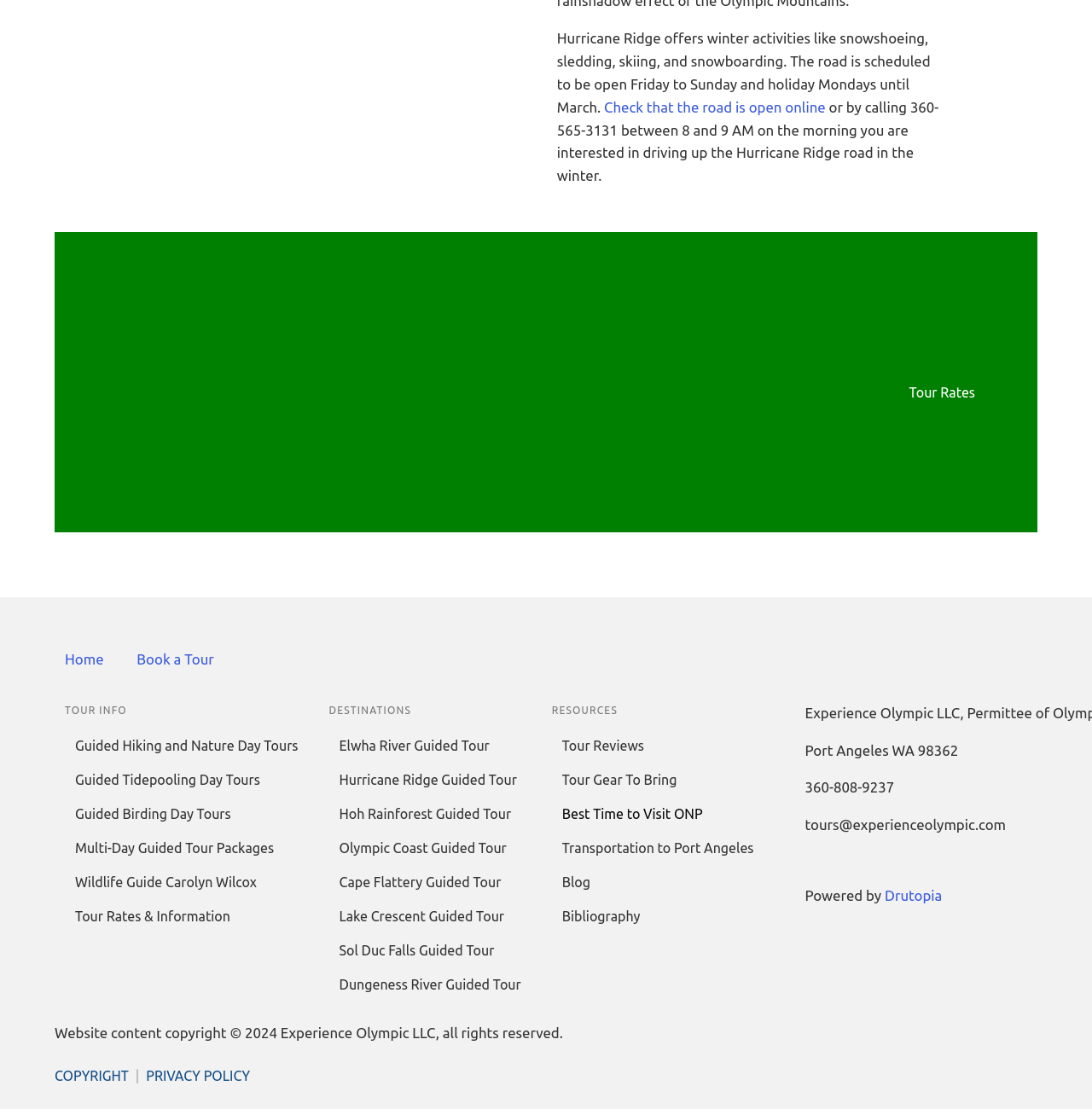Given the element description: "Drutopia", predict the bounding box coordinates of this UI element. The coordinates must be four float numbers between 0 and 1, given as [left, top, right, bottom].

[0.81, 0.8, 0.863, 0.814]